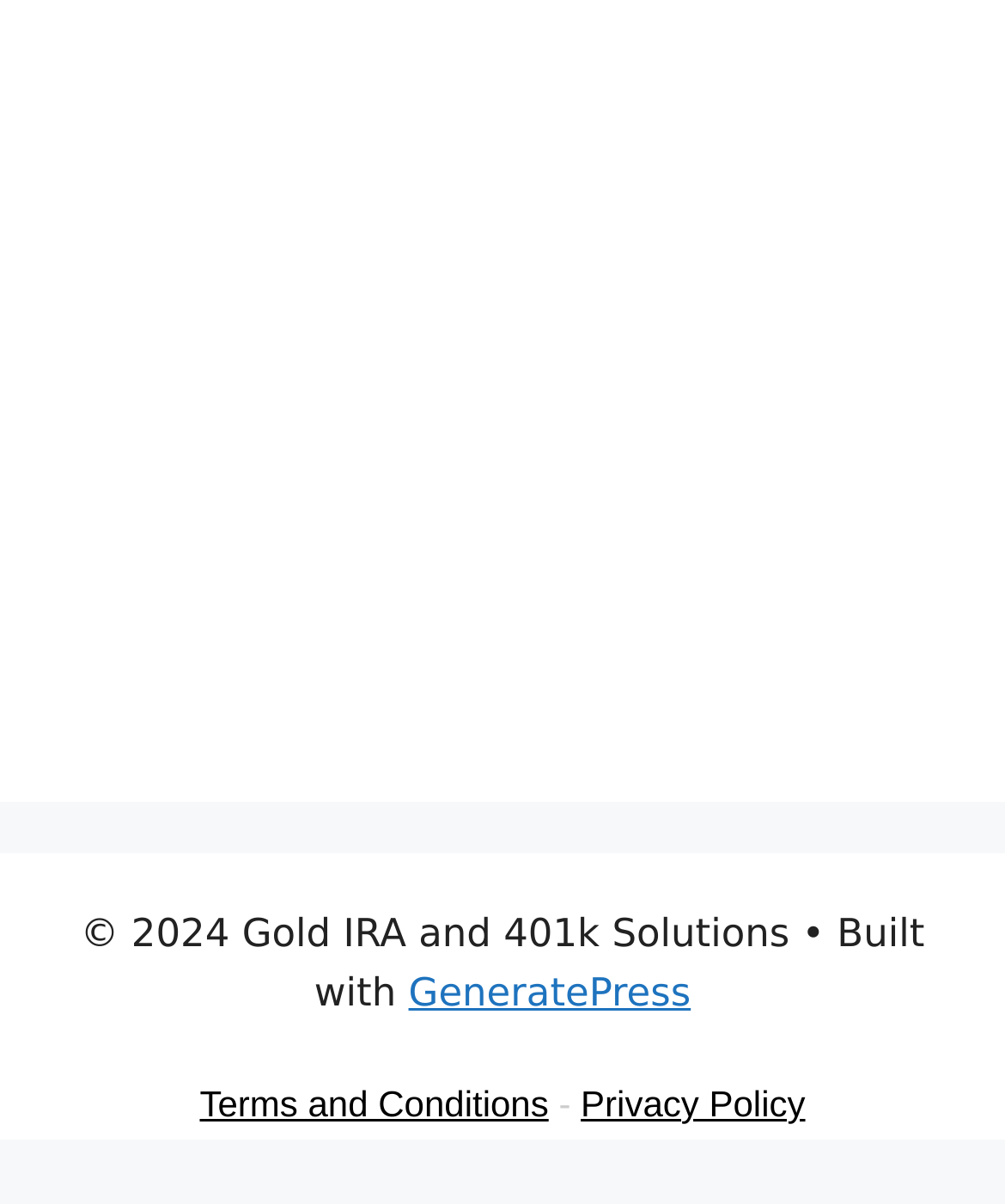What is the name of the theme used to build the website?
Look at the image and provide a short answer using one word or a phrase.

GeneratePress